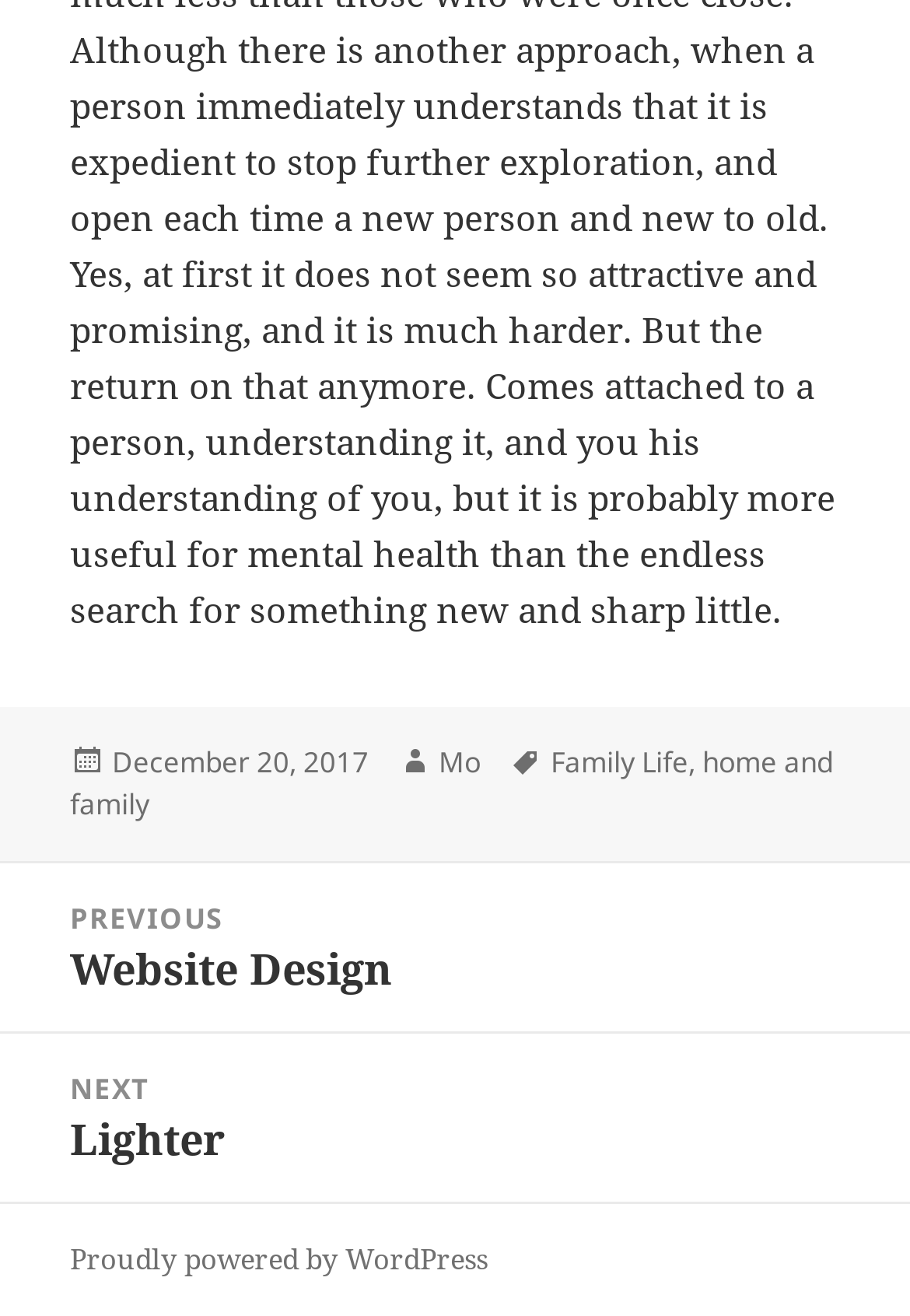Using the provided element description, identify the bounding box coordinates as (top-left x, top-left y, bottom-right x, bottom-right y). Ensure all values are between 0 and 1. Description: Data Storage Policy

None